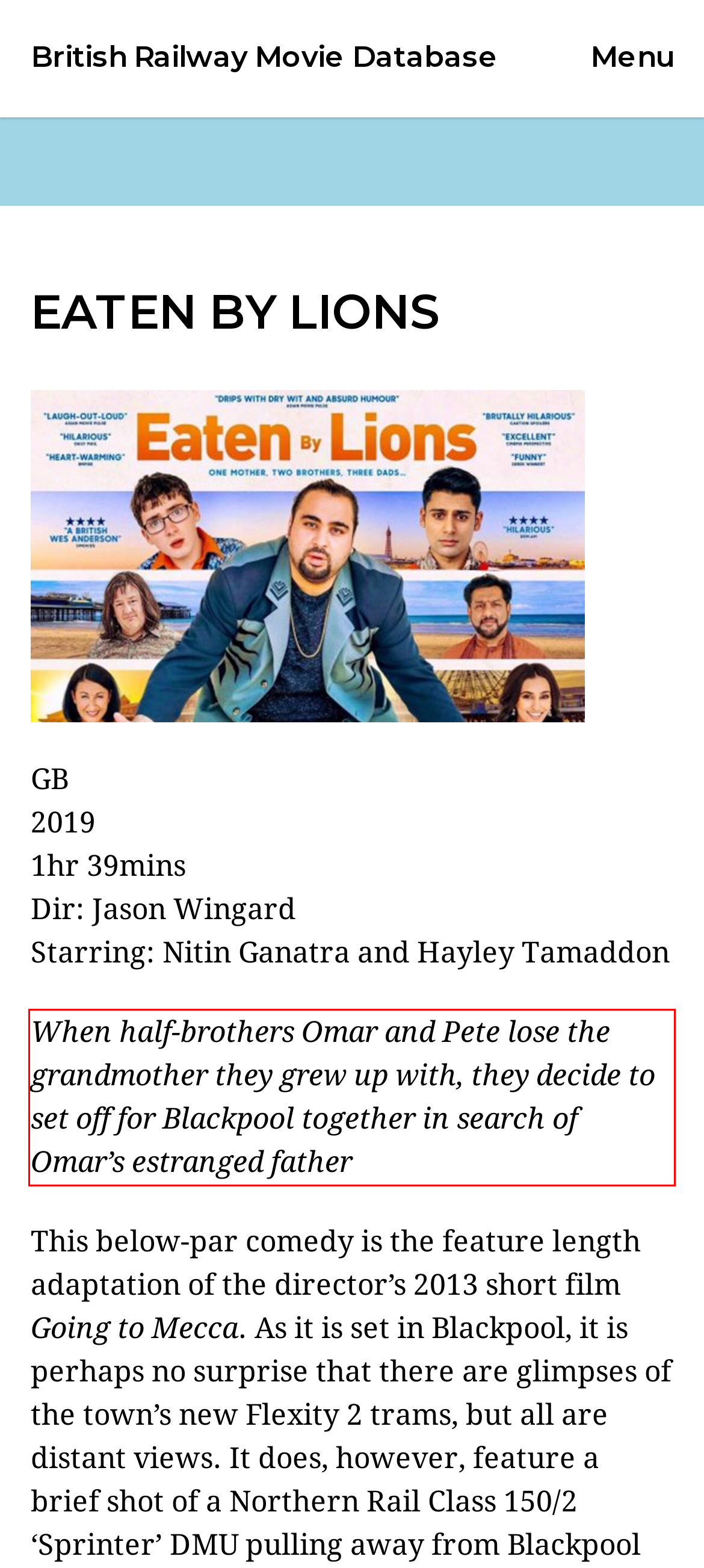Review the screenshot of the webpage and recognize the text inside the red rectangle bounding box. Provide the extracted text content.

When half-brothers Omar and Pete lose the grandmother they grew up with, they decide to set off for Blackpool together in search of Omar’s estranged father